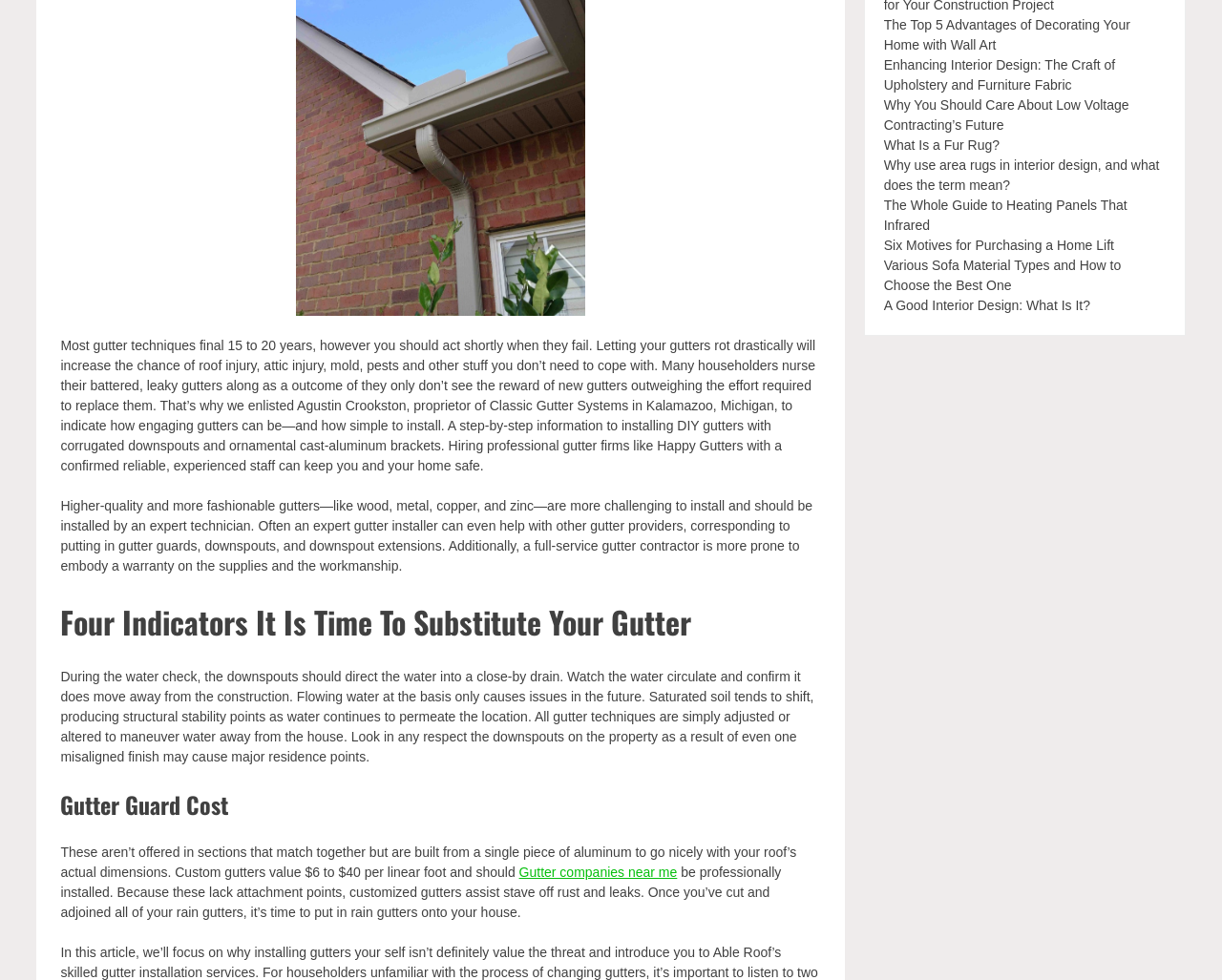Using the webpage screenshot, locate the HTML element that fits the following description and provide its bounding box: "Gutter companies near me".

[0.425, 0.882, 0.554, 0.898]